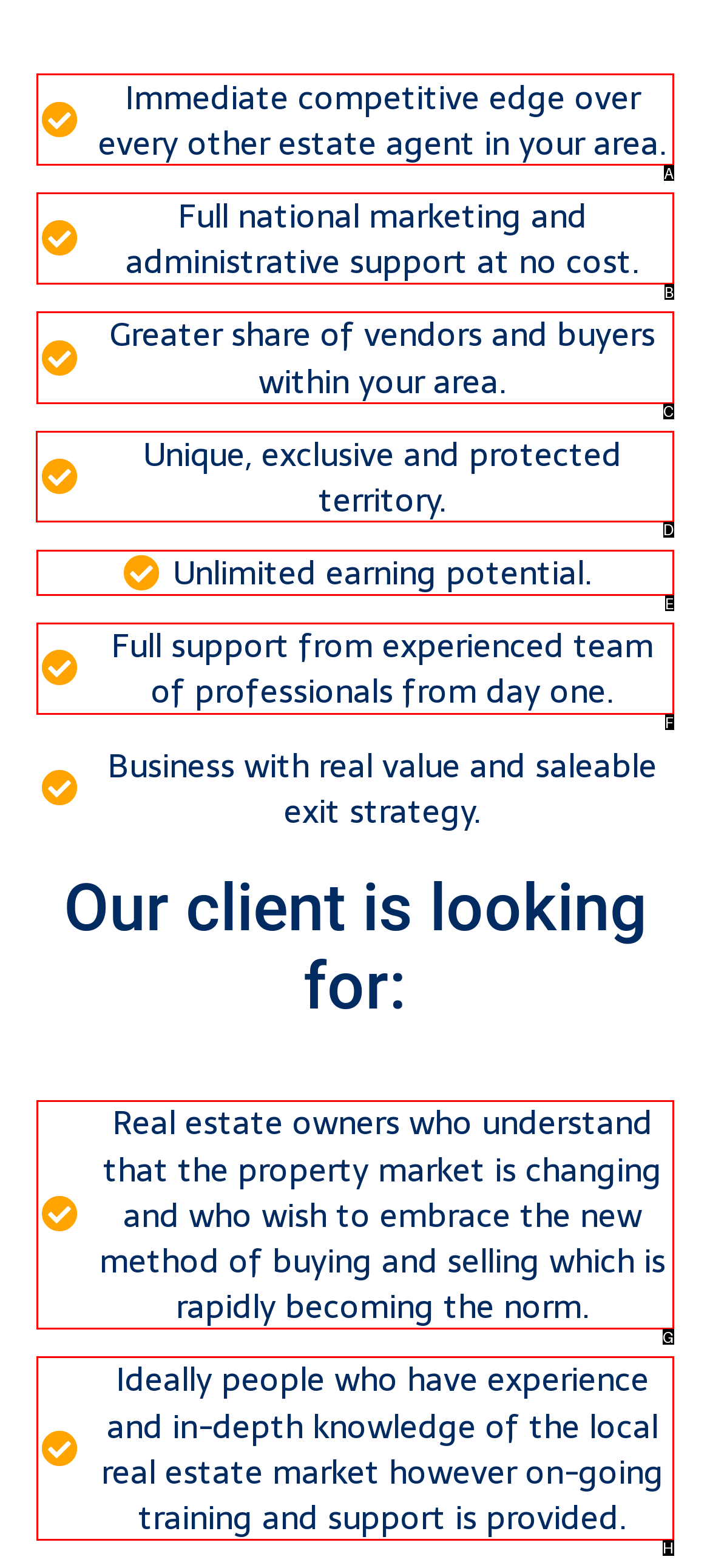For the task: View 'MICRODOSE CAPSULES', specify the letter of the option that should be clicked. Answer with the letter only.

None